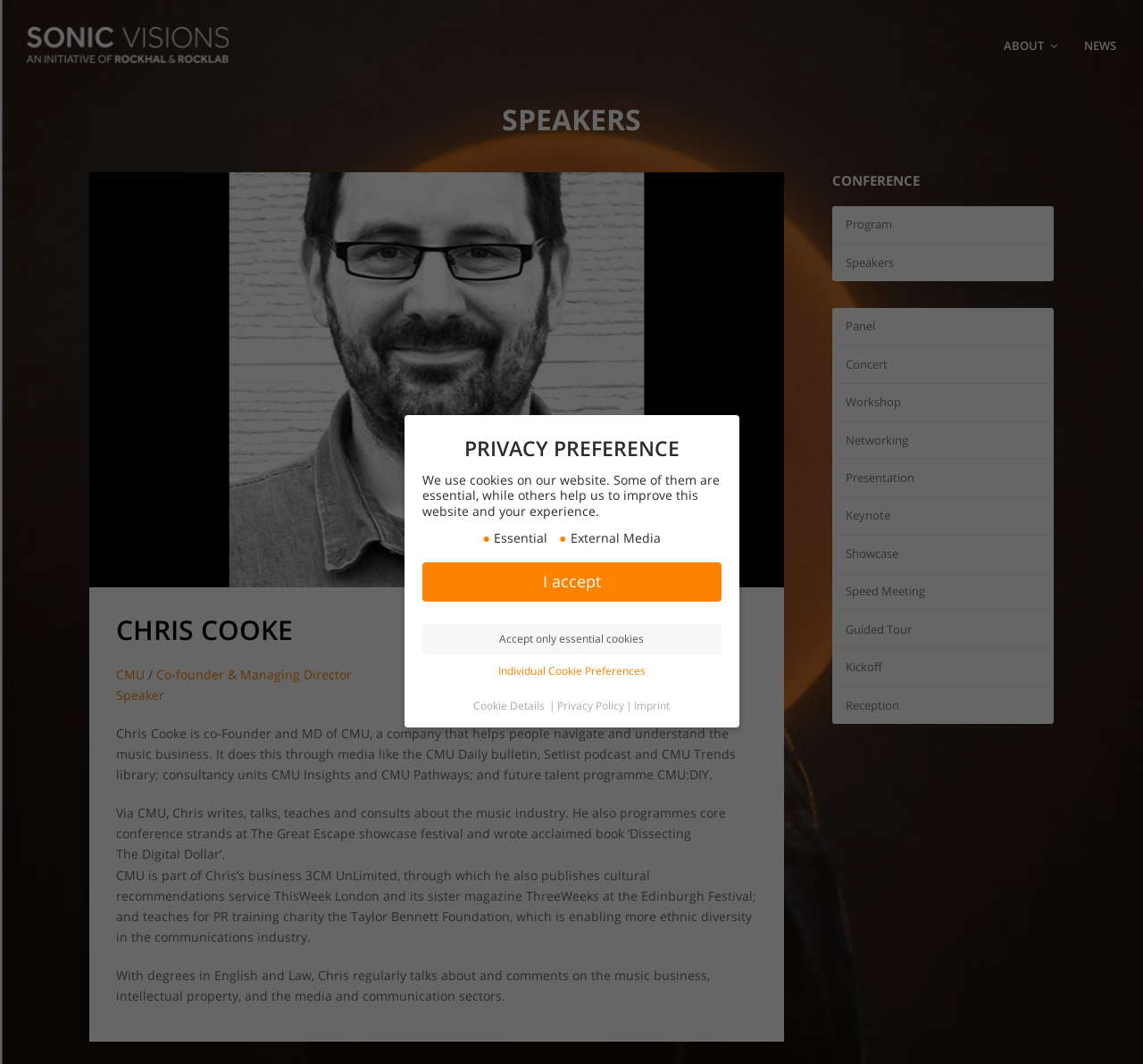Identify the bounding box coordinates for the element you need to click to achieve the following task: "View the emergency fund of ICFR". The coordinates must be four float values ranging from 0 to 1, formatted as [left, top, right, bottom].

None